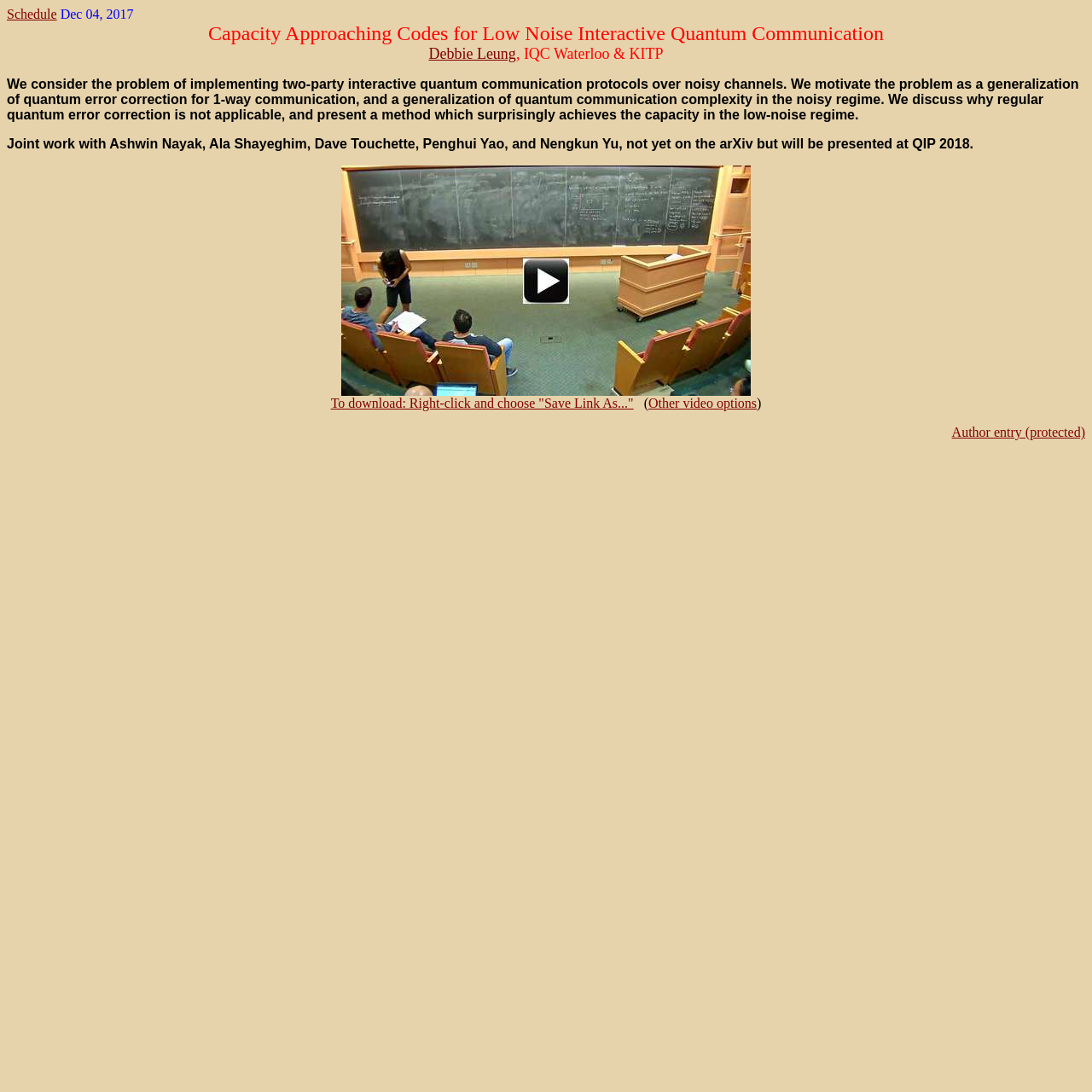Given the description "Debbie Leung", provide the bounding box coordinates of the corresponding UI element.

[0.393, 0.041, 0.473, 0.057]